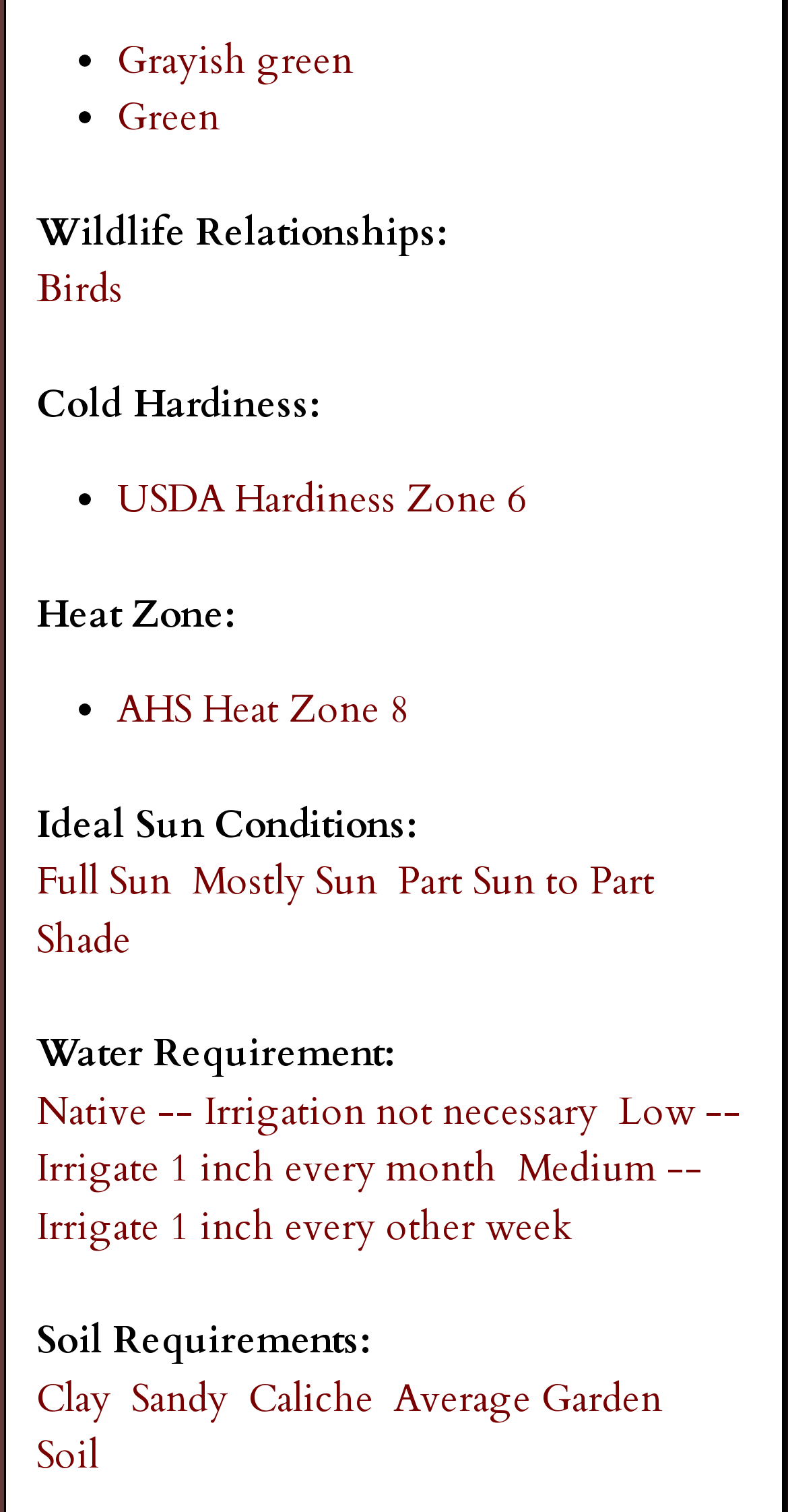Locate the bounding box coordinates of the clickable area needed to fulfill the instruction: "Explore Native -- Irrigation not necessary".

[0.046, 0.718, 0.759, 0.752]